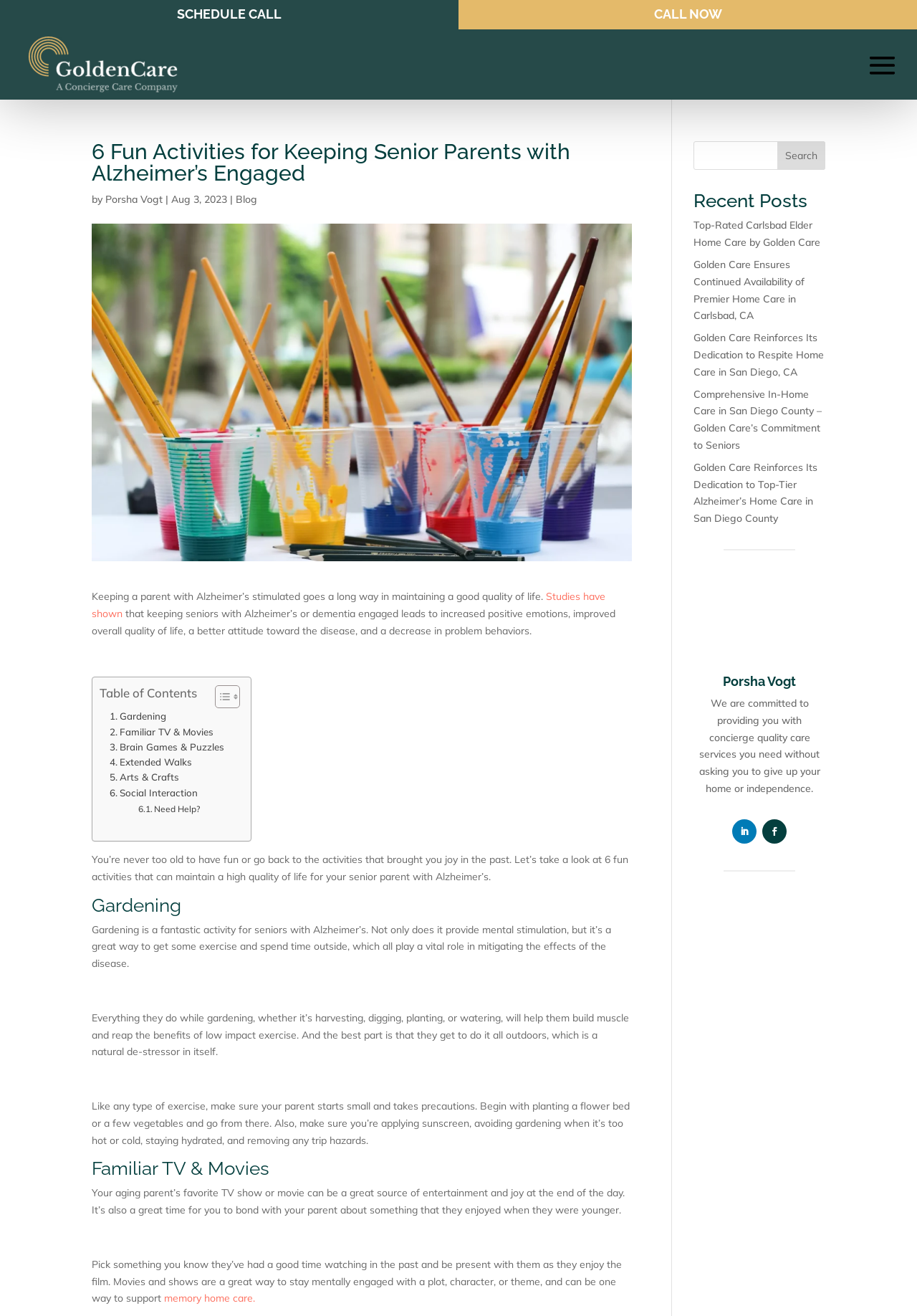Please determine the bounding box coordinates of the section I need to click to accomplish this instruction: "Read the 'Gardening' section".

[0.1, 0.681, 0.689, 0.7]